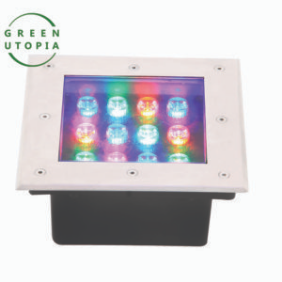What is the name of the brand promoting eco-friendly lighting solutions?
Provide a one-word or short-phrase answer based on the image.

Green Utopia